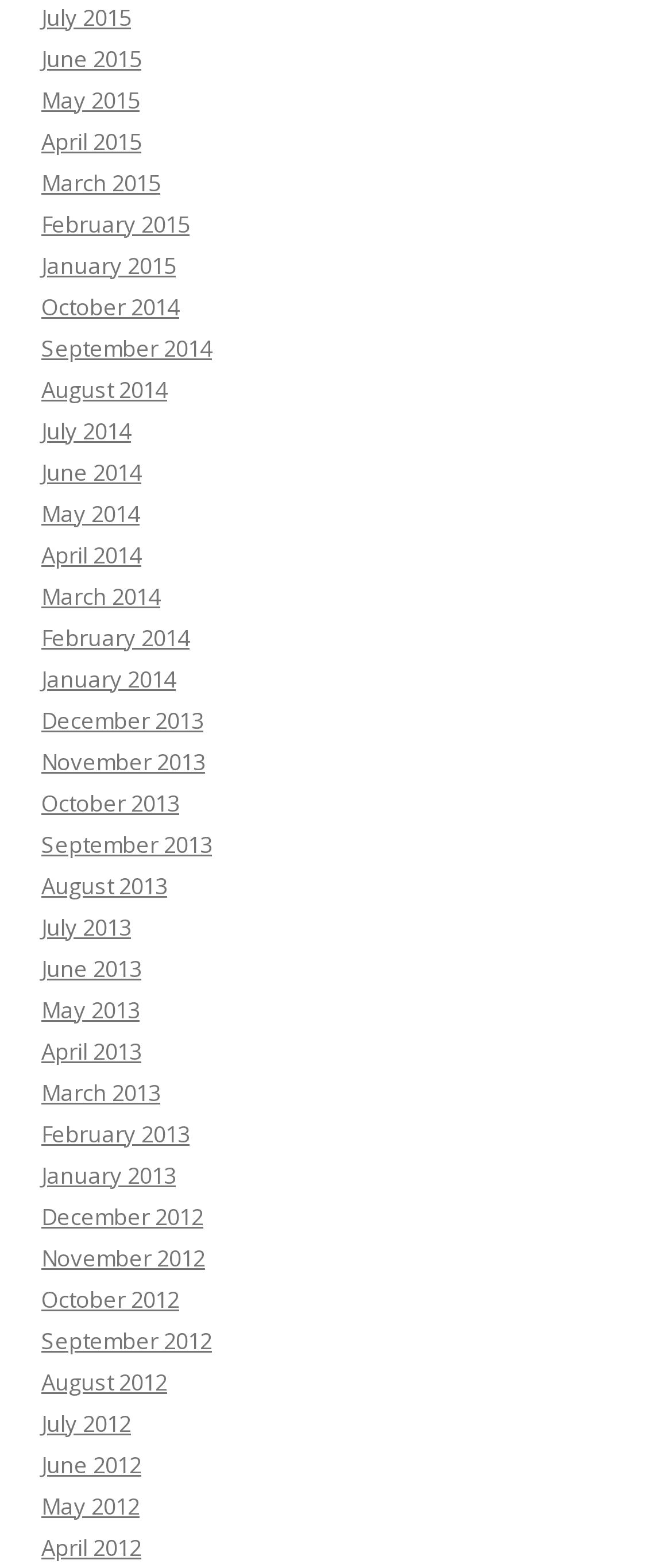Kindly determine the bounding box coordinates for the clickable area to achieve the given instruction: "view July 2015".

[0.062, 0.001, 0.195, 0.02]